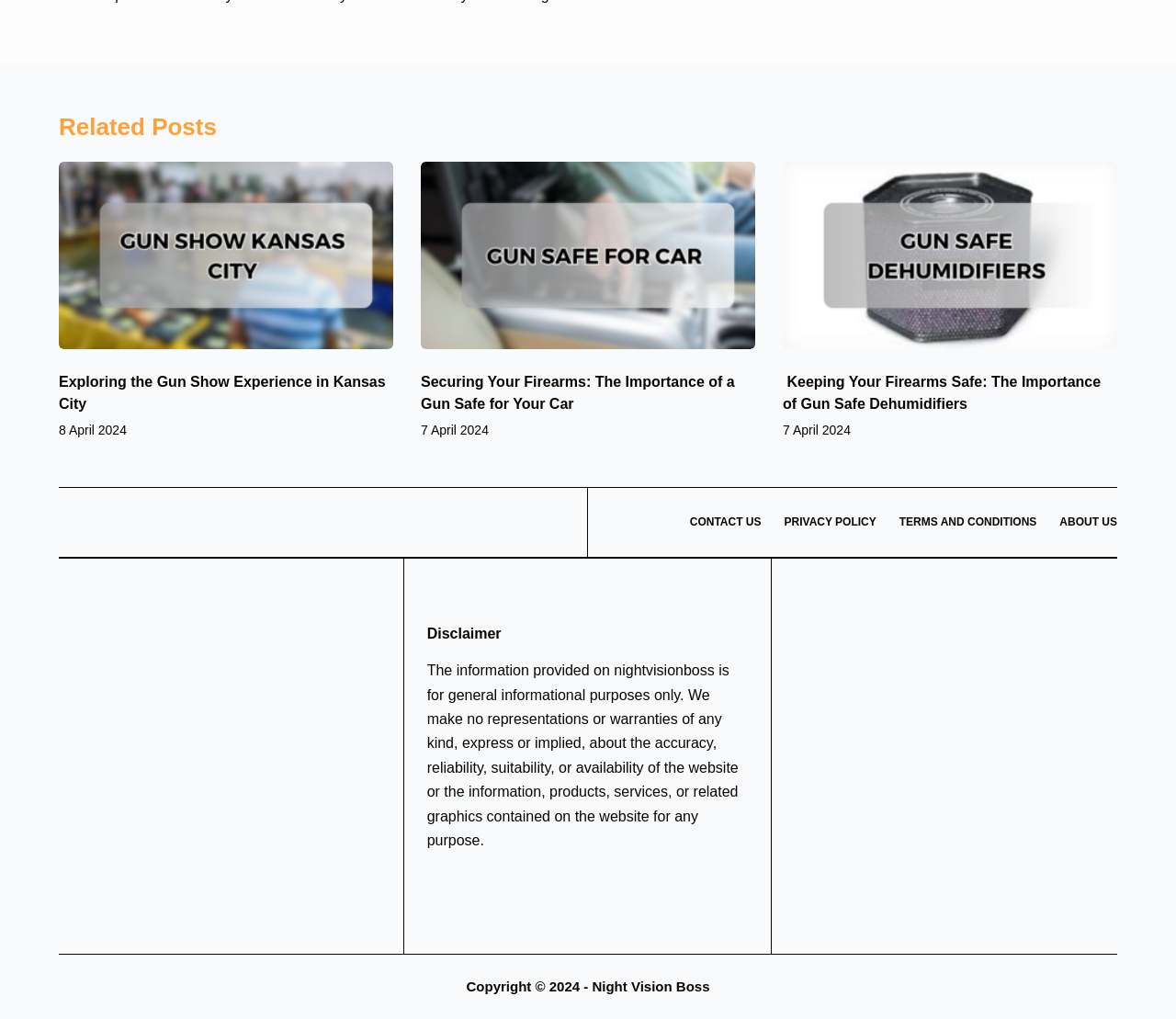Please locate the bounding box coordinates of the element that needs to be clicked to achieve the following instruction: "Click on 'Exploring the Gun Show Experience in Kansas City'". The coordinates should be four float numbers between 0 and 1, i.e., [left, top, right, bottom].

[0.05, 0.158, 0.334, 0.343]